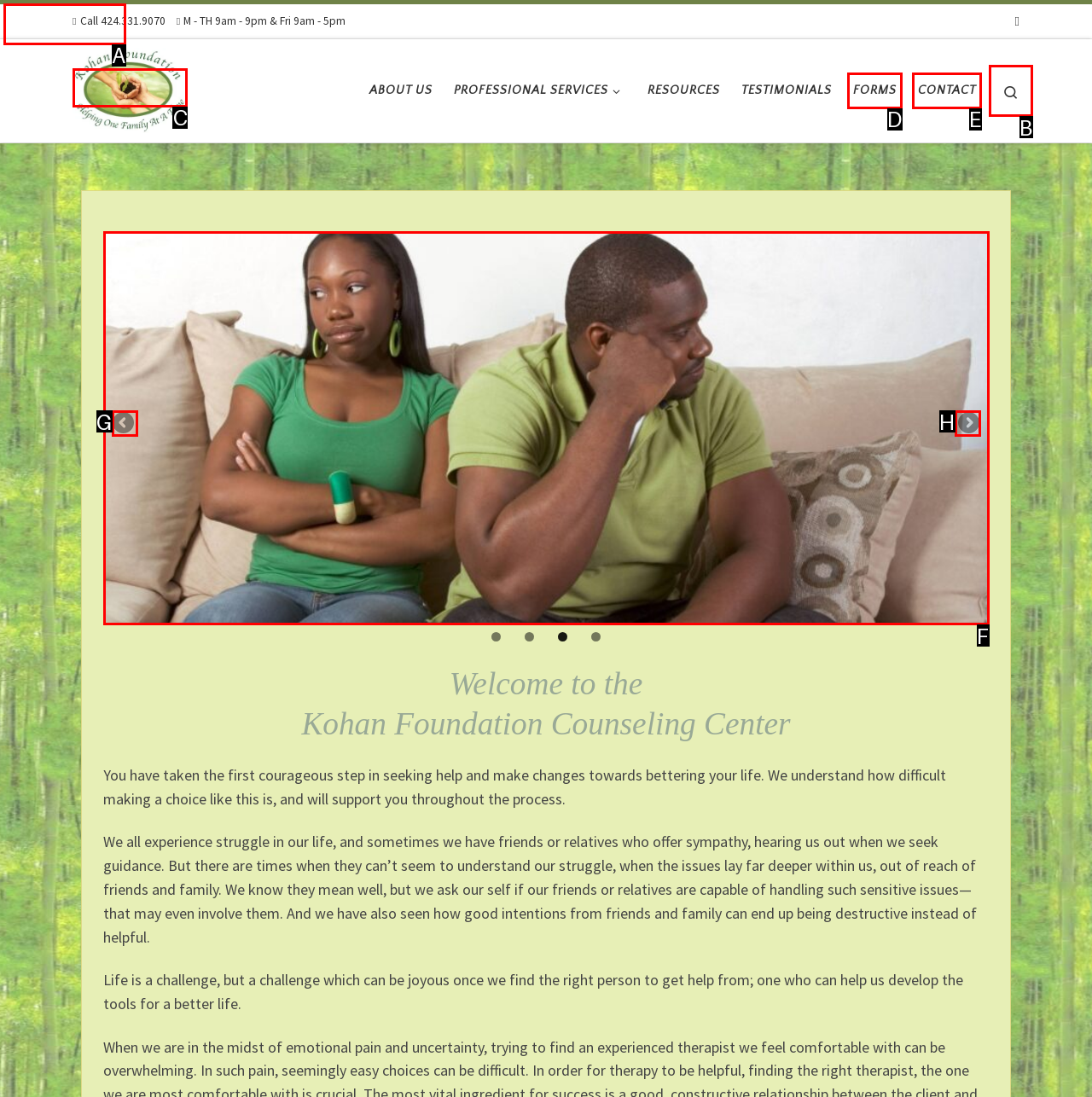Match the HTML element to the description: Skip to content. Answer with the letter of the correct option from the provided choices.

A